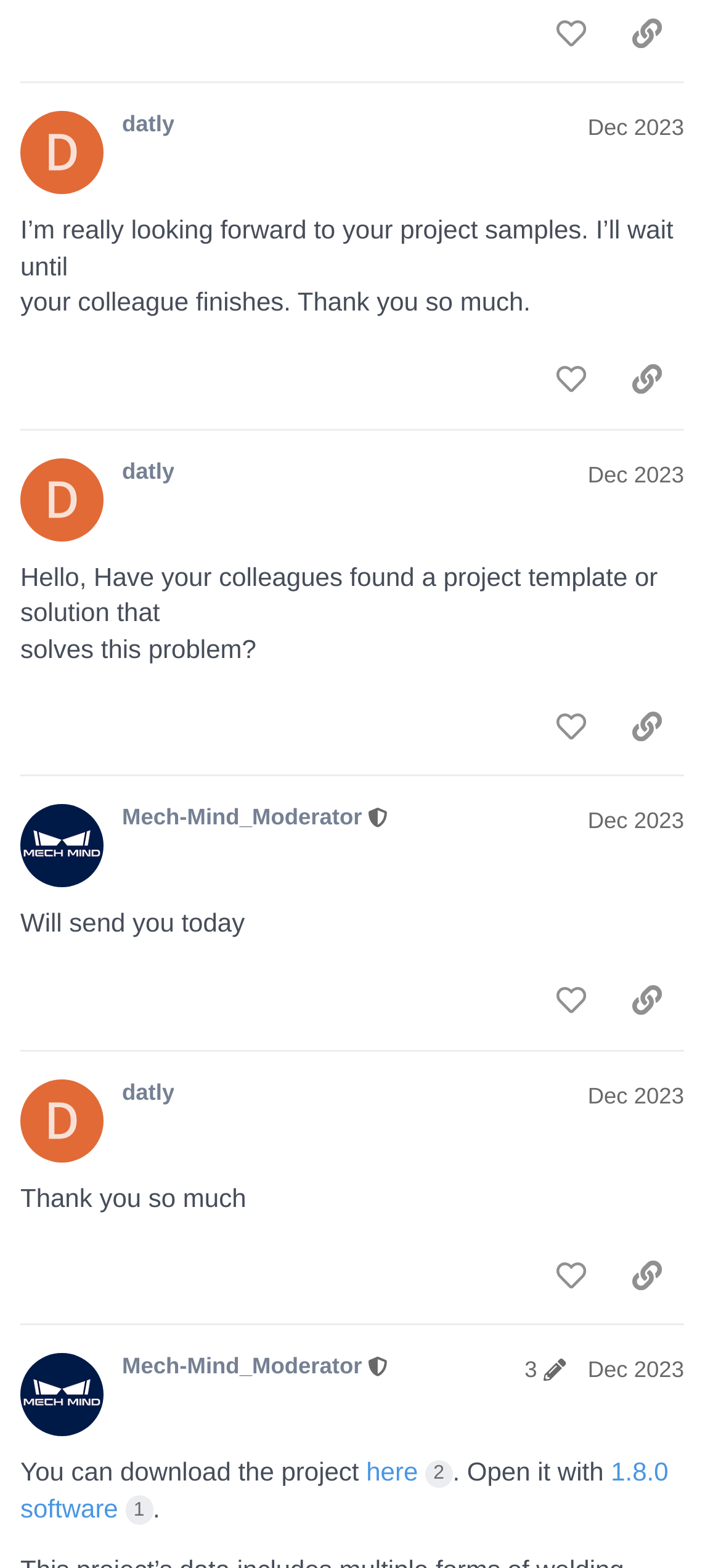What is the date of the latest post?
Refer to the screenshot and respond with a concise word or phrase.

Dec 14, 2023